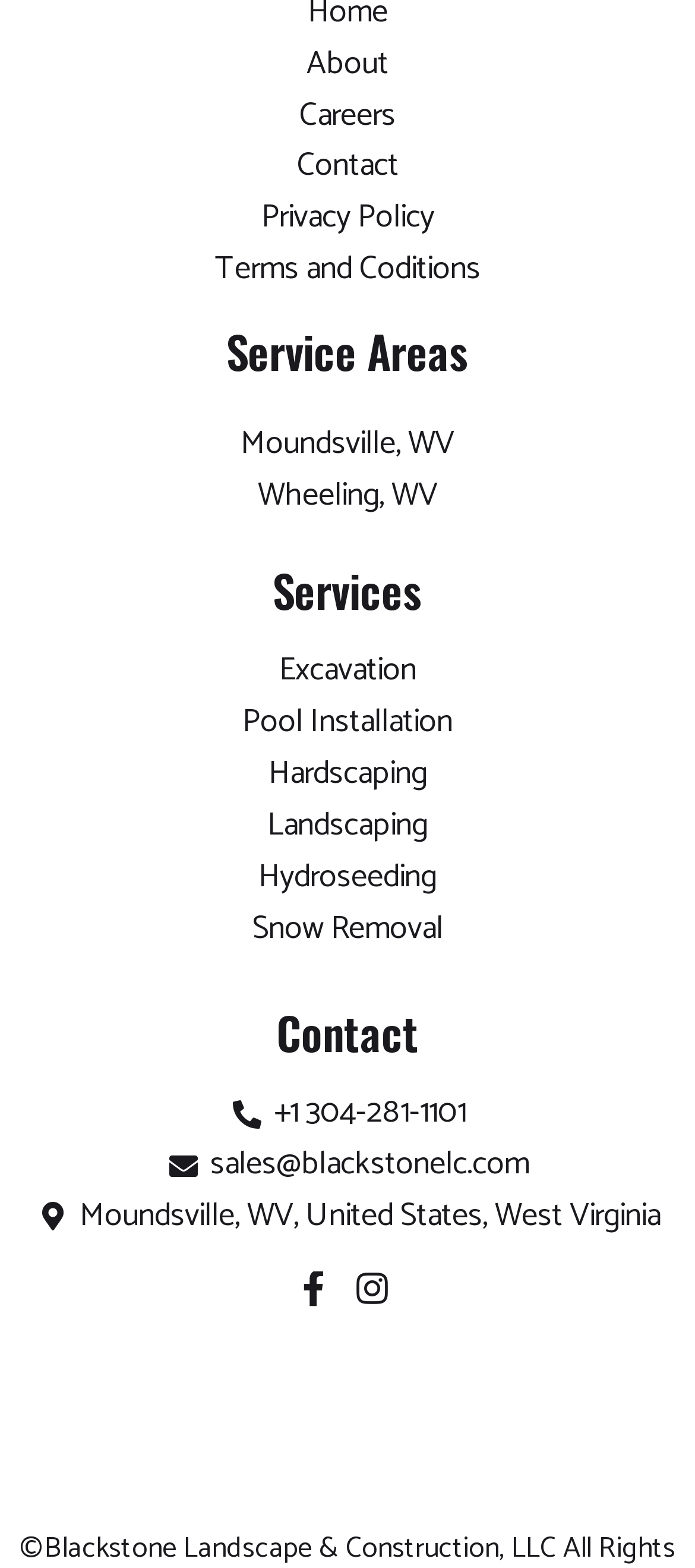Determine the bounding box coordinates for the area you should click to complete the following instruction: "Send email to sales".

[0.0, 0.731, 1.0, 0.756]